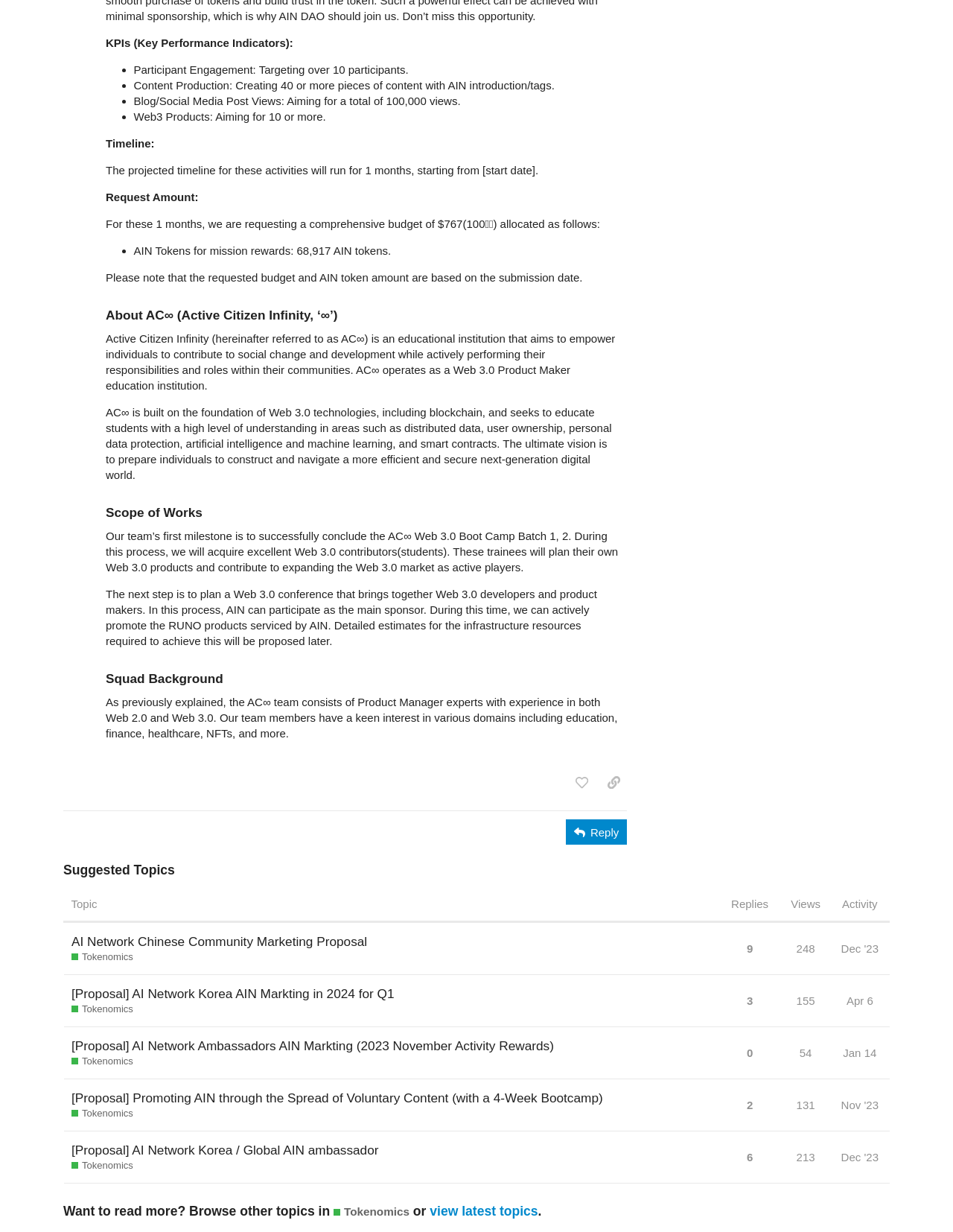Return the bounding box coordinates of the UI element that corresponds to this description: "rent yacht dubai". The coordinates must be given as four float numbers in the range of 0 and 1, [left, top, right, bottom].

None